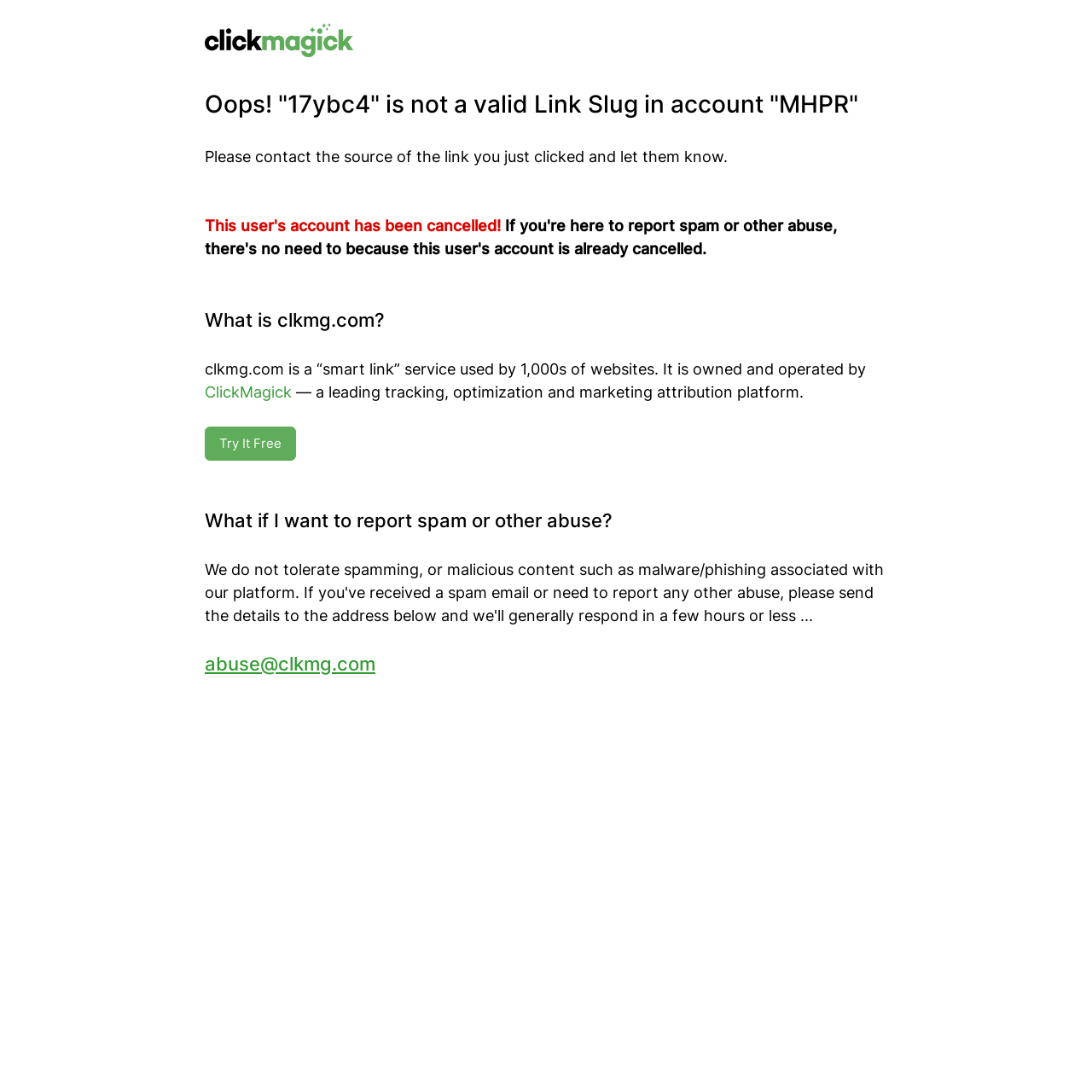Please answer the following question using a single word or phrase: 
What is clkmg.com?

smart link service